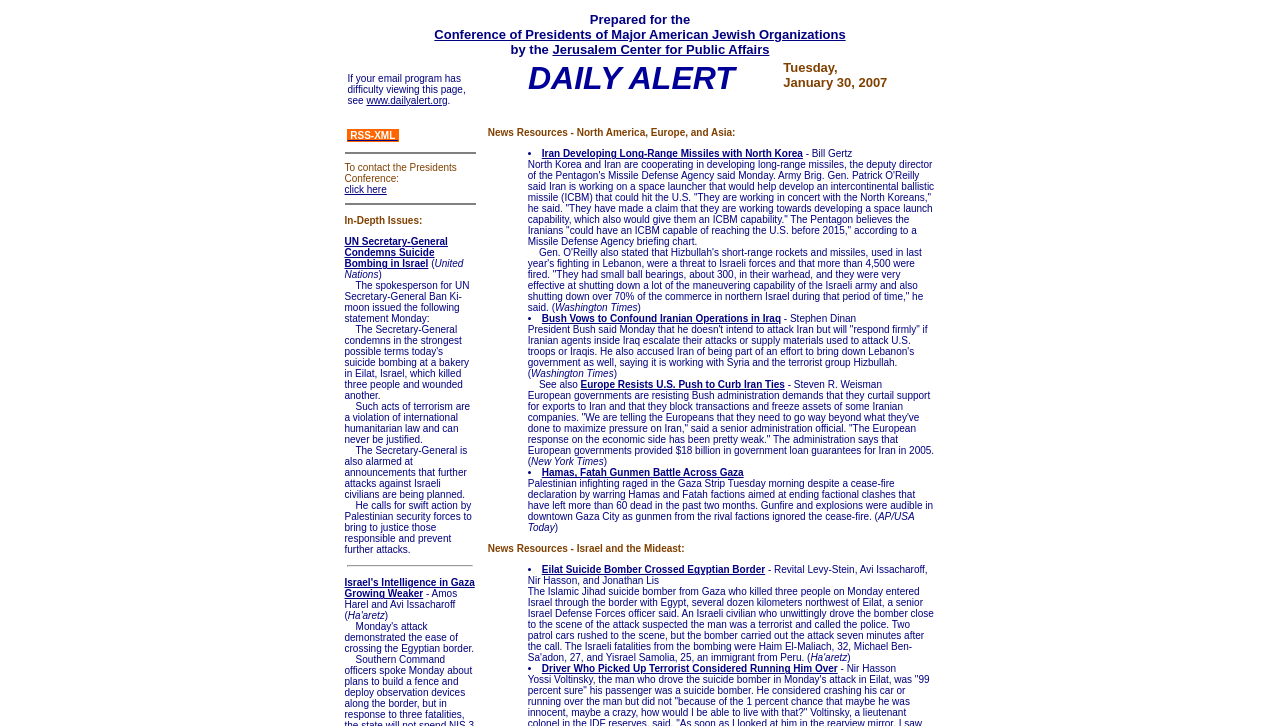Give an in-depth explanation of the webpage layout and content.

The webpage is a news digest focused on Israel and the Middle East. At the top, there is a header section with a title "Israel News - Daily News Alert from Israel" and a brief description of the webpage's purpose. Below this, there is a table with three columns, containing a link to the "Conference of Presidents of Major American Jewish Organizations", a statement about the webpage's content, and a heading "DAILY ALERT" with the date "Tuesday, January 30, 2007".

On the left side of the page, there is a section with a heading "In-Depth Issues:" followed by a list of news articles with links and brief descriptions. The articles are separated by horizontal lines and cover various topics related to Israel and the Middle East, including terrorism, politics, and international relations.

The main content of the page is divided into sections, each with a heading and a list of news articles. The sections are separated by horizontal lines, and the articles are listed in a bullet-point format with links and brief descriptions. The articles cover a range of topics, including Iranian missile development, Hizbullah's rocket attacks, and Palestinian infighting in Gaza.

At the bottom of the page, there is a section with a heading "News Resources - Israel and the Mideast:" followed by a list of news articles with links and brief descriptions. This section appears to provide additional resources and news articles related to Israel and the Middle East.

Overall, the webpage is a comprehensive news digest that provides a wide range of news articles and resources related to Israel and the Middle East.